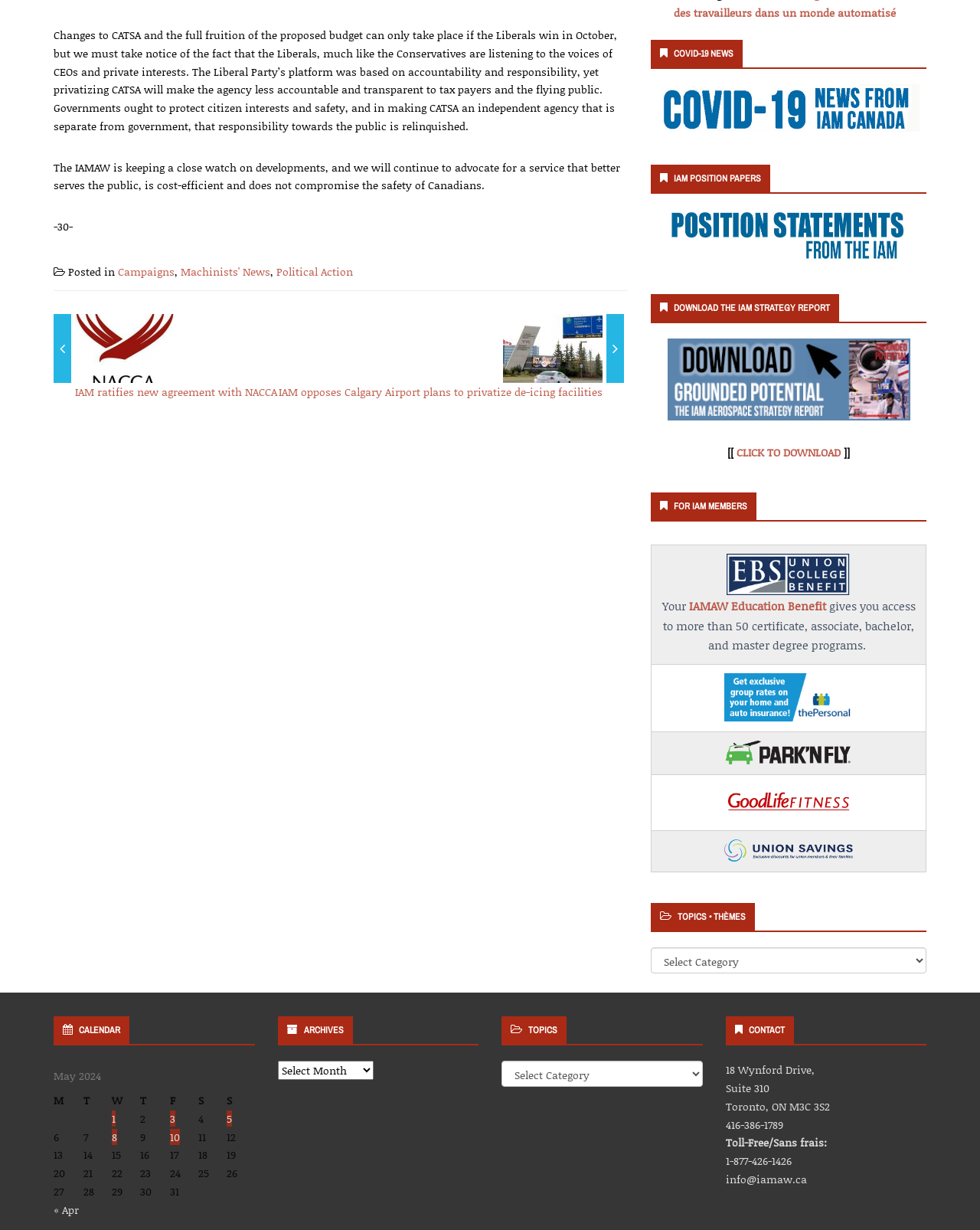Give a one-word or short phrase answer to this question: 
What is the IAMAW's position on the Calgary Airport's plan to privatize de-icing facilities?

Opposed